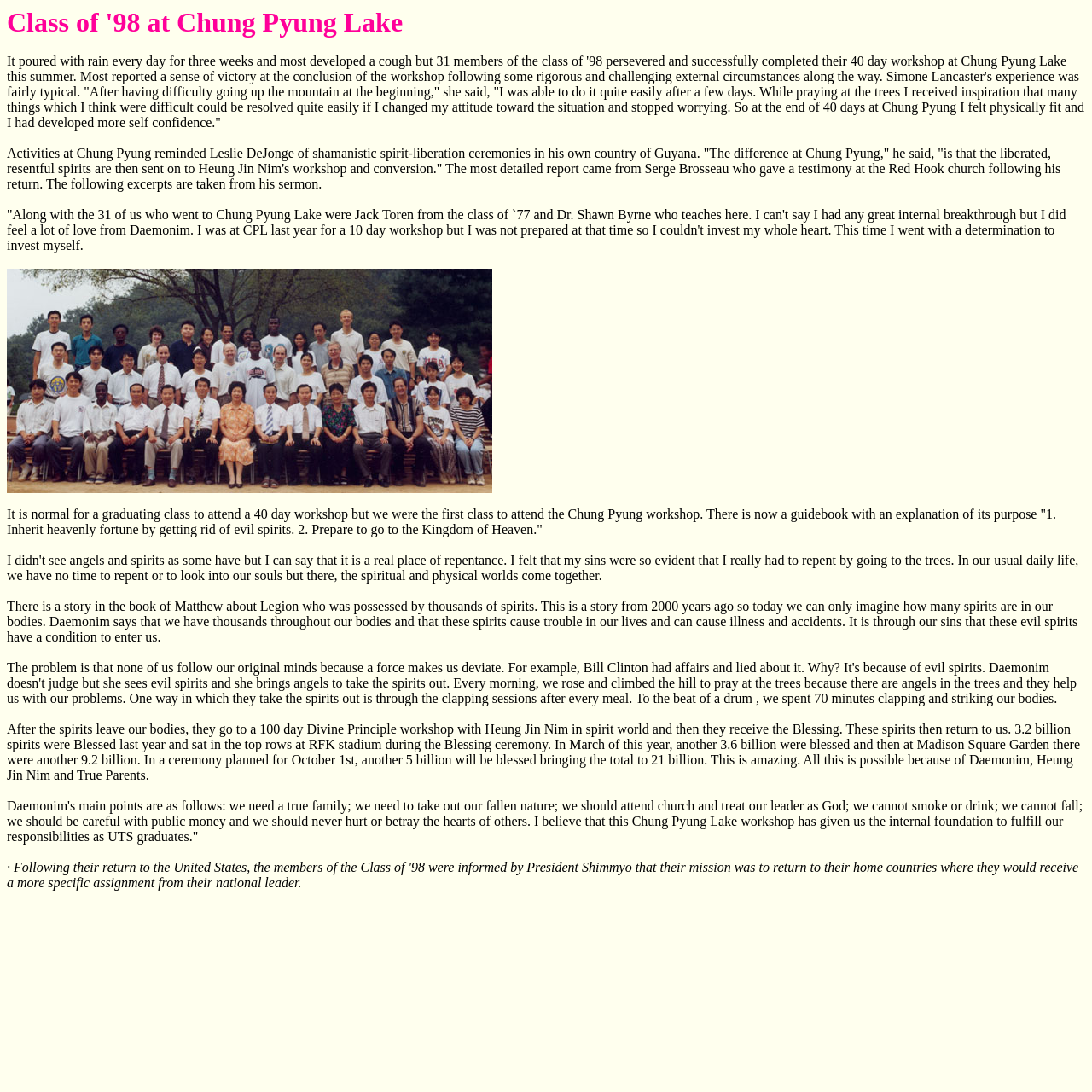Respond to the question below with a concise word or phrase:
How many spirits were blessed last year?

3.2 billion